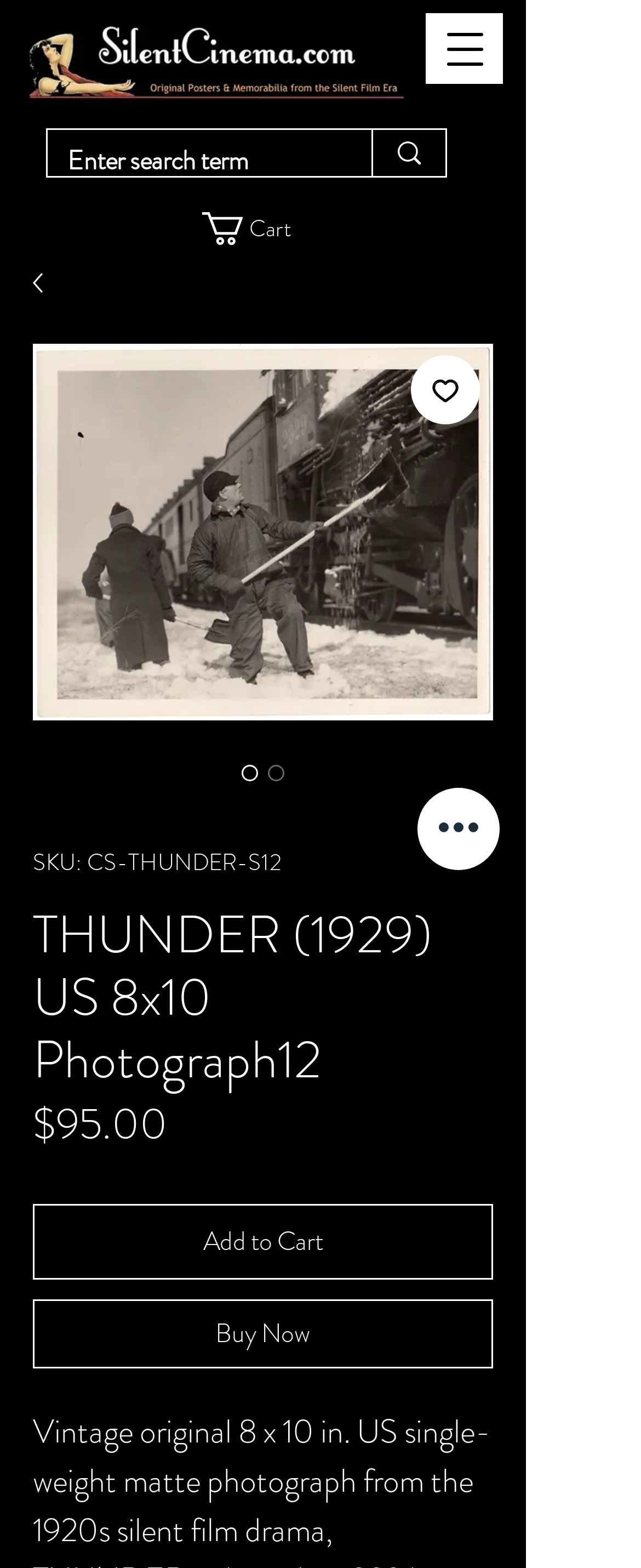Locate the bounding box coordinates of the area that needs to be clicked to fulfill the following instruction: "View cart". The coordinates should be in the format of four float numbers between 0 and 1, namely [left, top, right, bottom].

[0.389, 0.135, 0.455, 0.156]